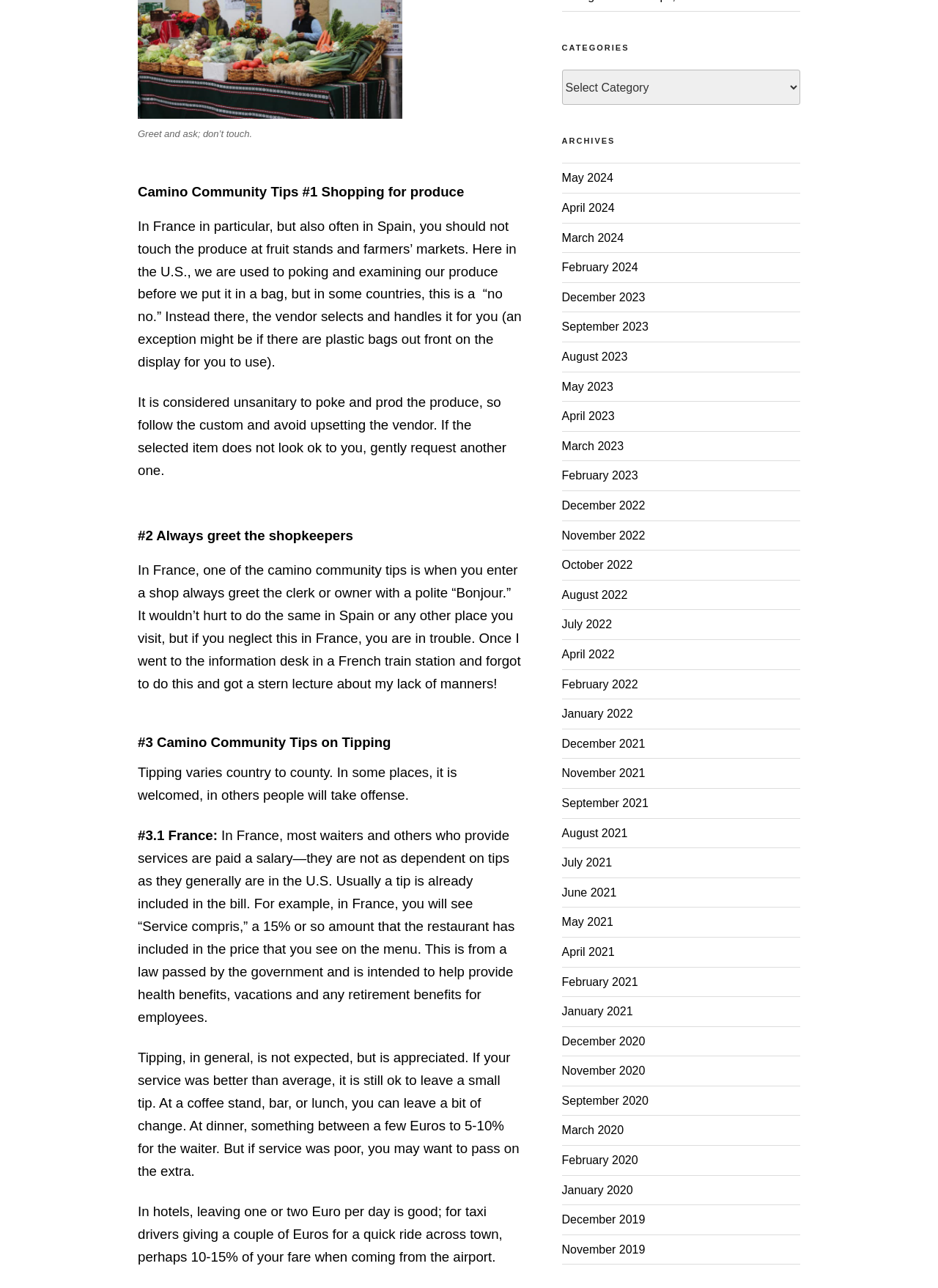Pinpoint the bounding box coordinates for the area that should be clicked to perform the following instruction: "View archives for May 2024".

[0.599, 0.133, 0.654, 0.143]